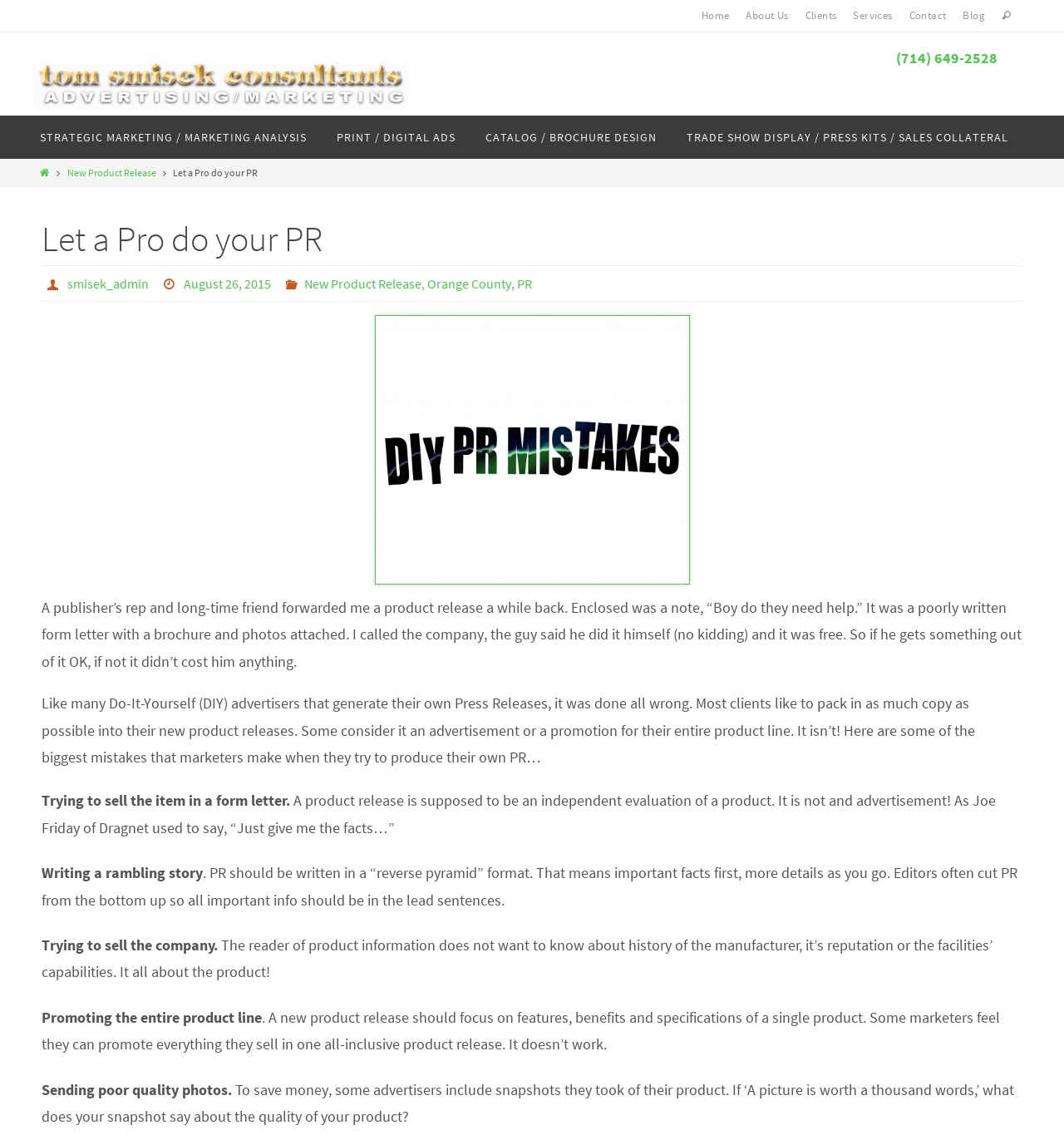Identify the bounding box coordinates of the region that should be clicked to execute the following instruction: "Click on the 'Home' link".

[0.651, 0.004, 0.693, 0.025]